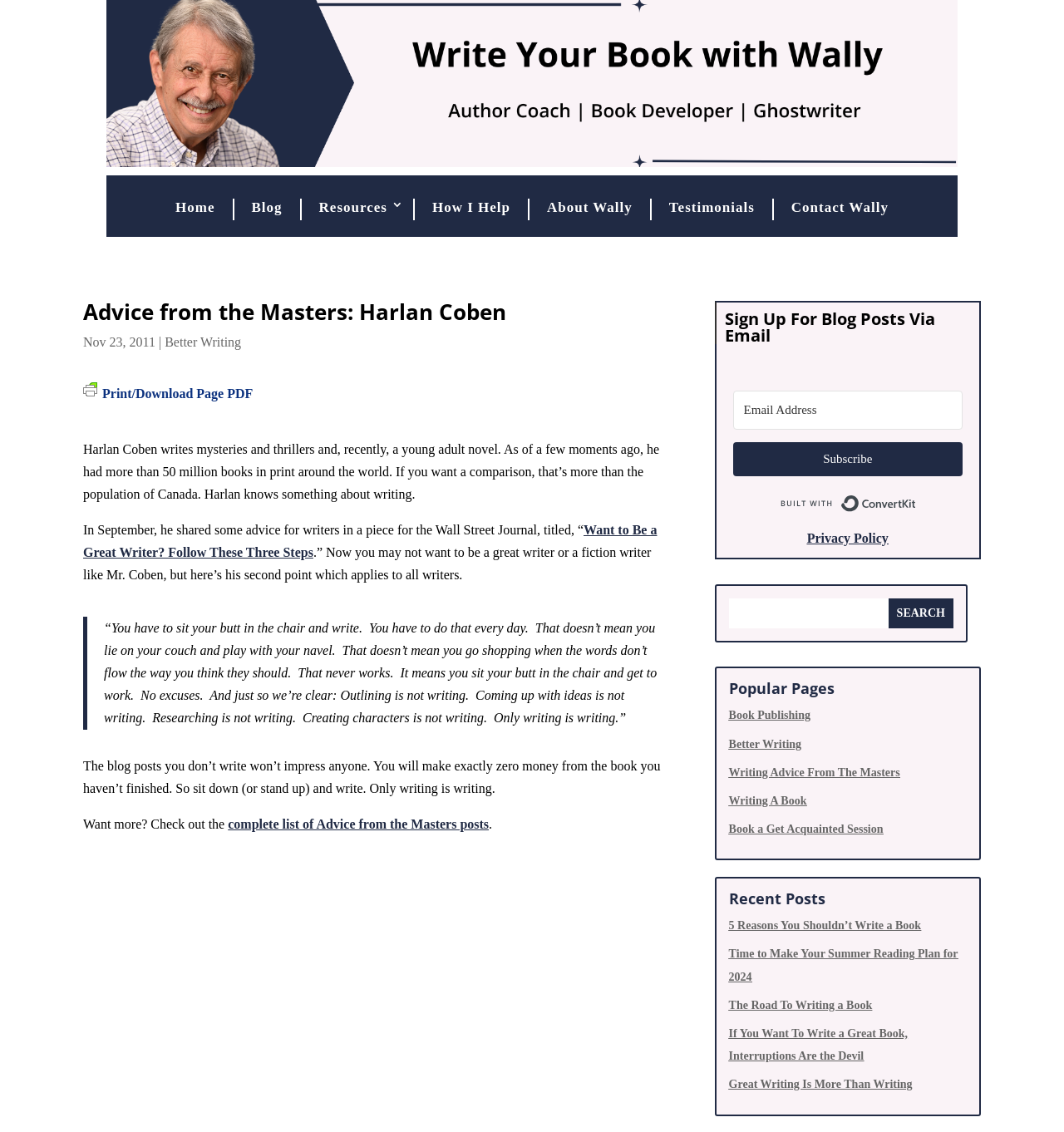Kindly determine the bounding box coordinates for the area that needs to be clicked to execute this instruction: "Check the 'Popular Pages'".

[0.685, 0.602, 0.909, 0.622]